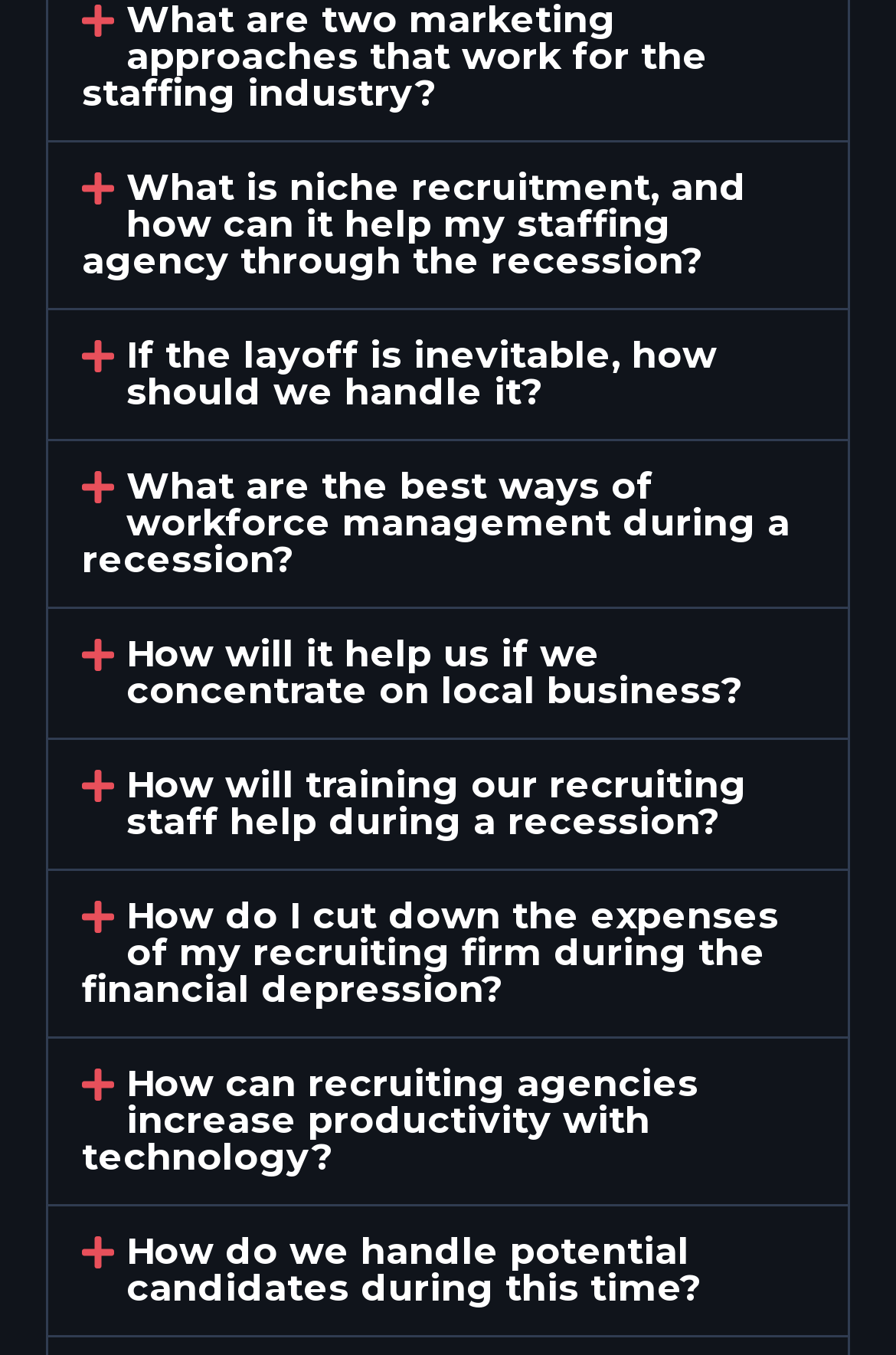Determine the bounding box coordinates for the area you should click to complete the following instruction: "Open 'How will training our recruiting staff help during a recession?'".

[0.053, 0.546, 0.947, 0.641]